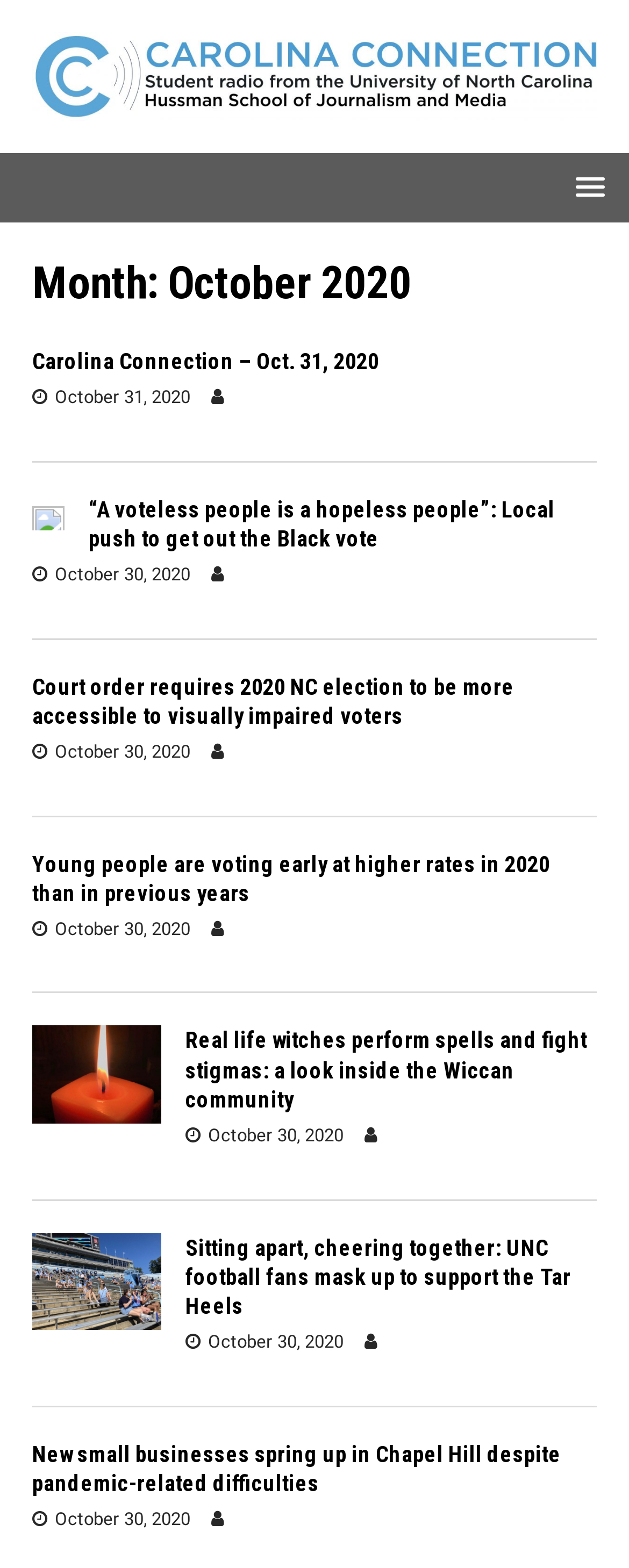Provide a thorough and detailed response to the question by examining the image: 
What is the common element among the articles on this webpage?

After examining the articles, I noticed that each article has a date associated with it, which is the common element among them.